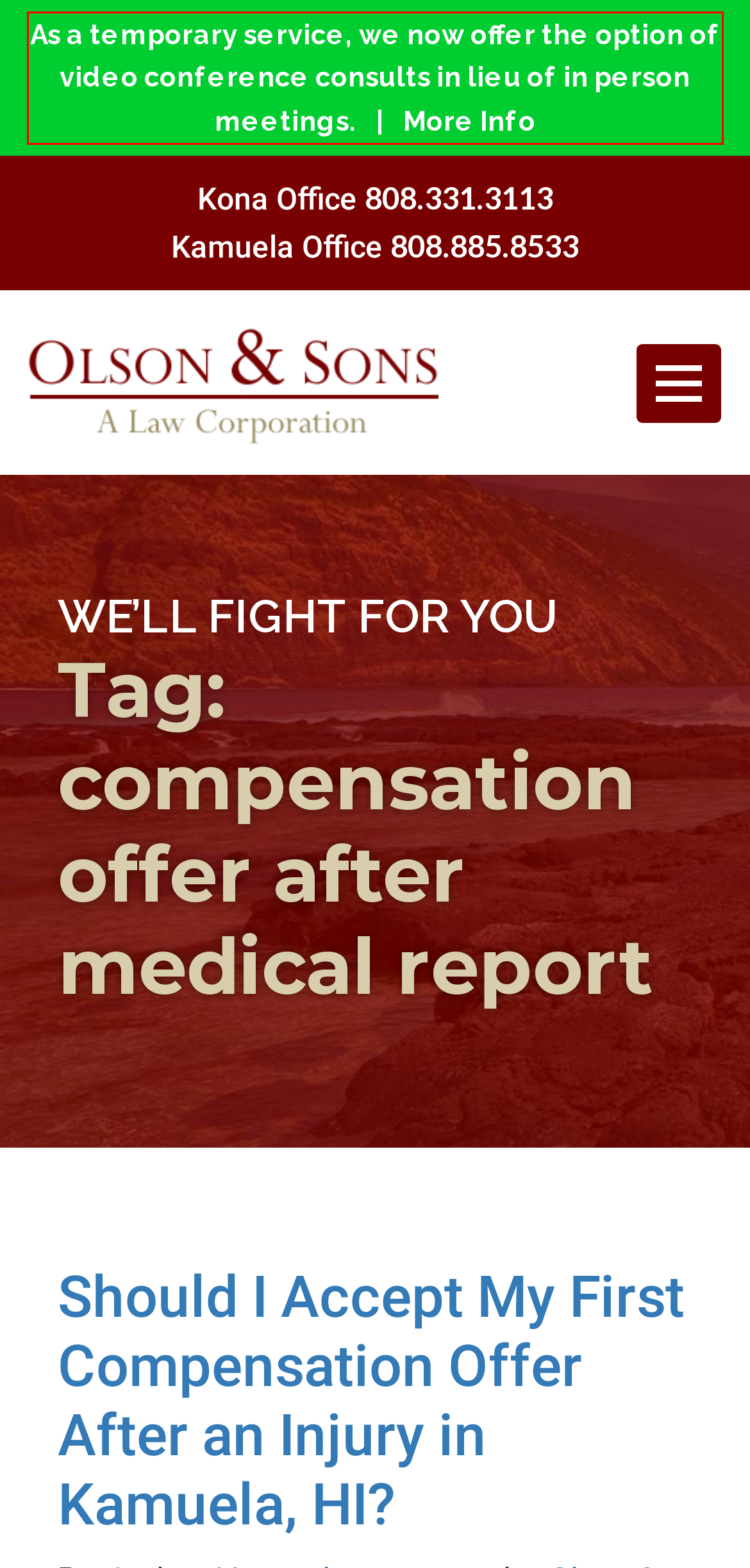Please look at the screenshot provided and find the red bounding box. Extract the text content contained within this bounding box.

As a temporary service, we now offer the option of video conference consults in lieu of in person meetings.|More Info